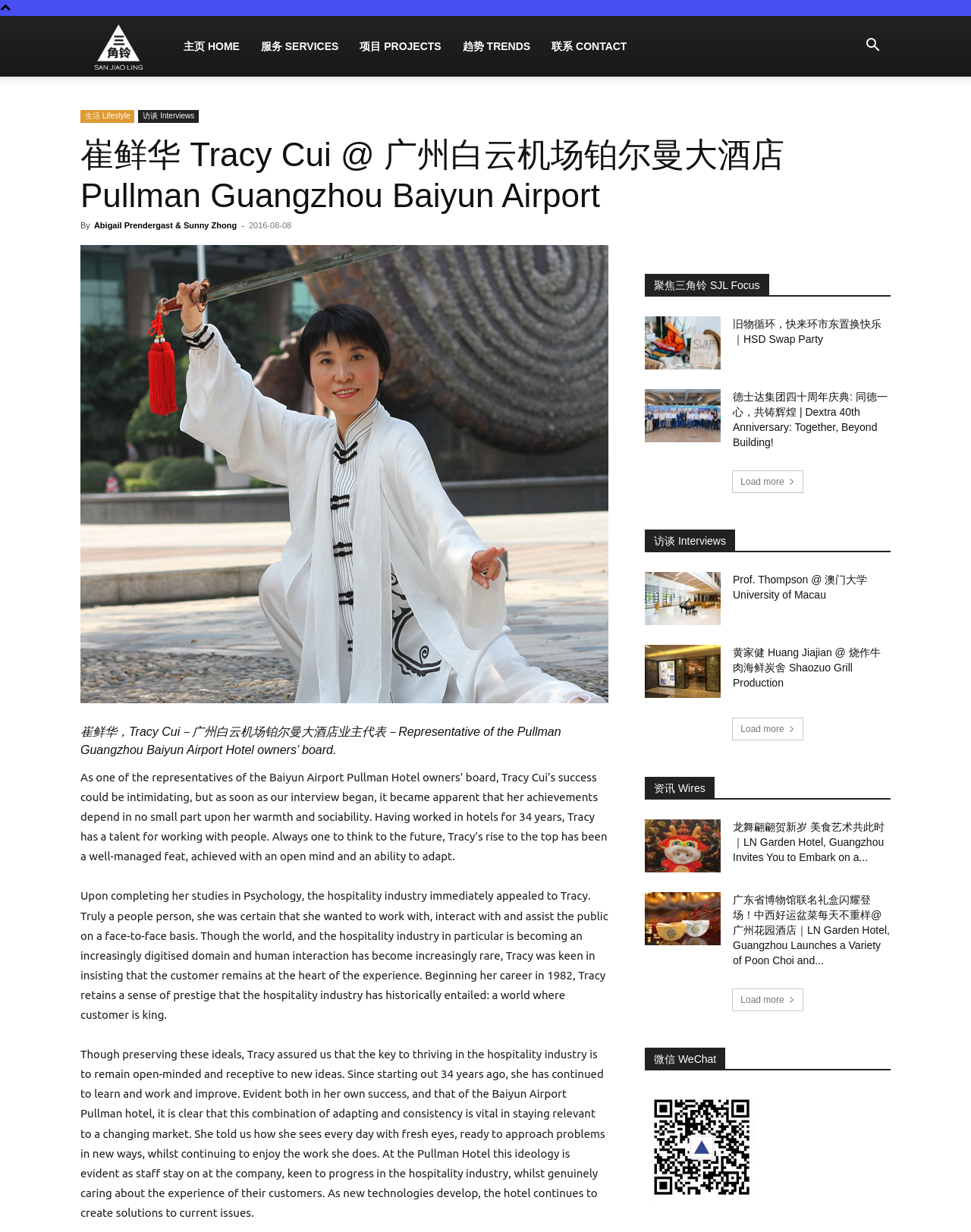Explain the webpage's layout and main content in detail.

This webpage is about Tracy Cui, the representative of the Pullman Guangzhou Baiyun Airport Hotel owners' board. At the top of the page, there is a logo and a navigation menu with links to "主页 HOME", "服务 SERVICES", "项目 PROJECTS", "趋势 TRENDS", and "联系 CONTACT". On the top right, there is a search button.

Below the navigation menu, there is a heading that introduces Tracy Cui, followed by a brief description of her and a photo of her. The description highlights her success and her warm and sociable personality.

The main content of the page is divided into several sections. The first section is an interview with Tracy Cui, where she talks about her career in the hospitality industry and her approach to working with people. The section is divided into several paragraphs, each with a few sentences.

To the right of the interview section, there are several links to other articles or projects, including "聚焦三角铃 SJL Focus", "旧物循环，快来环市东置换快乐｜HSD Swap Party", and "德士达集团四十周年庆典: 同德一心，共铸辉煌 | Dextra 40th Anniversary: Together, Beyond Building!". Each link has a corresponding image.

Below the interview section, there are more links to other articles or projects, including "访谈 Interviews", "Prof. Thompson @ 澳门大学 University of Macau", "黄家健 Huang Jiajian @ 烧作牛肉海鲜炭舍 Shaozuo Grill Production", and "龙舞翩翩贺新岁 美食艺术共此时｜LN Garden Hotel, Guangzhou Invites You to Embark on a Journey of Taste and Art in the New Year". Each link has a corresponding image.

At the bottom of the page, there are links to "资讯 Wires" and "微信 WeChat", as well as a "Load more" button.